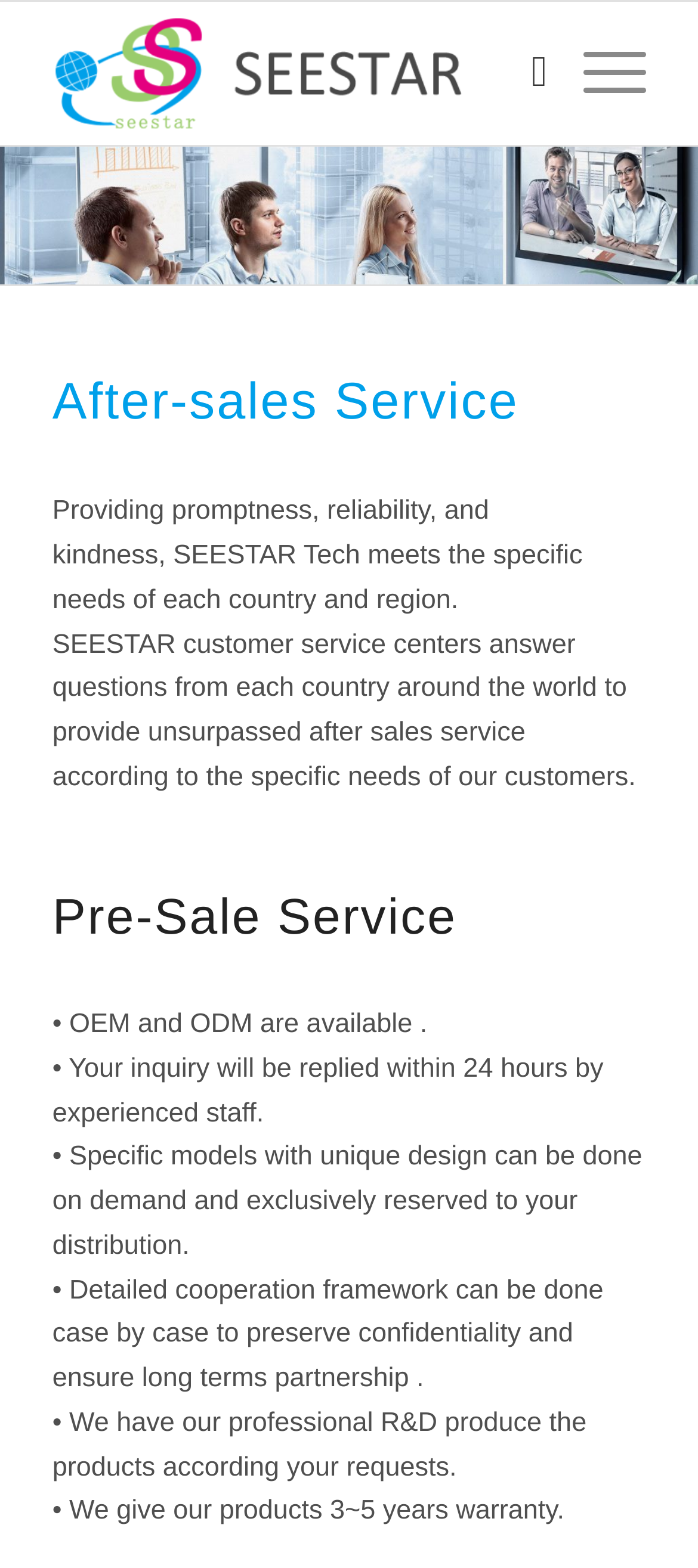What is the response time for inquiries?
Provide an in-depth answer to the question, covering all aspects.

The answer can be found in the StaticText element with the text '• Your inquiry will be replied within 24 hours by experienced staff.'